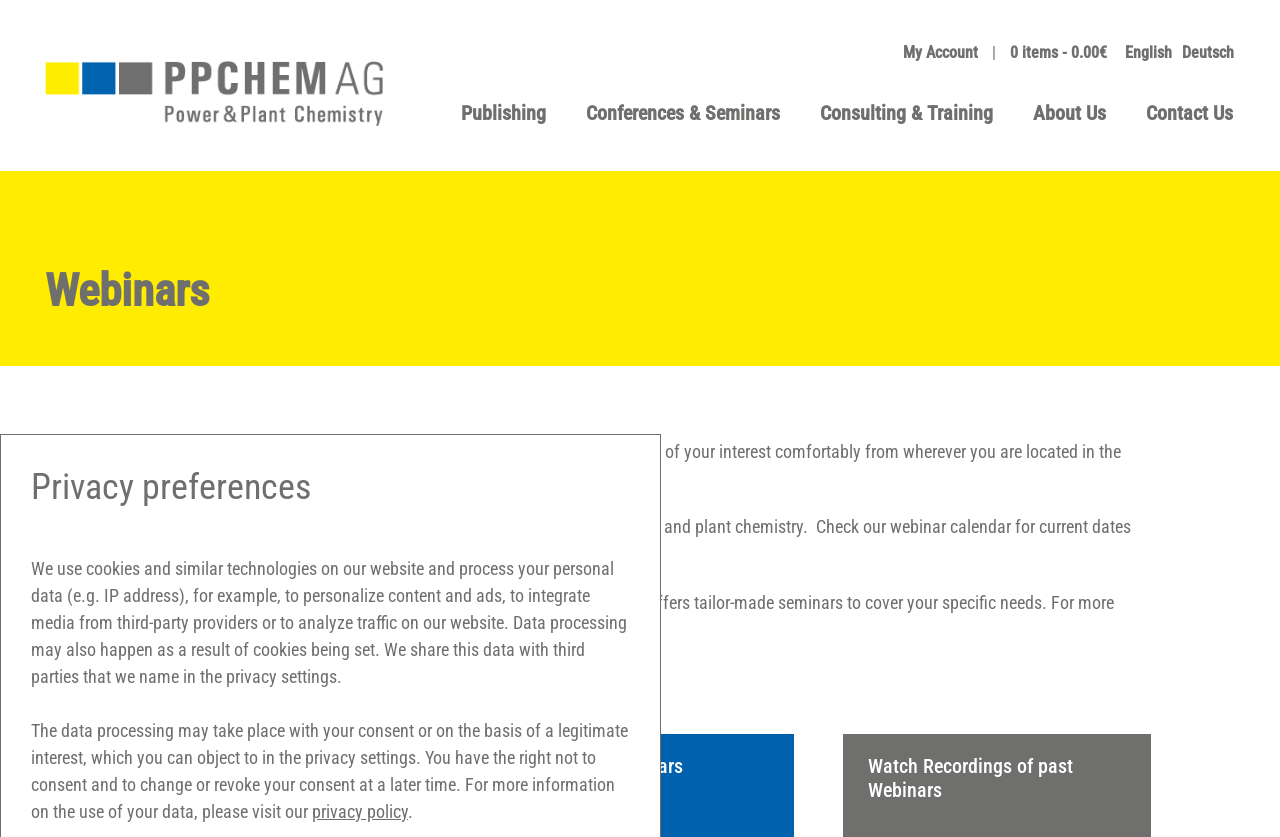Please identify the bounding box coordinates of the clickable area that will allow you to execute the instruction: "switch to English".

[0.871, 0.046, 0.916, 0.079]